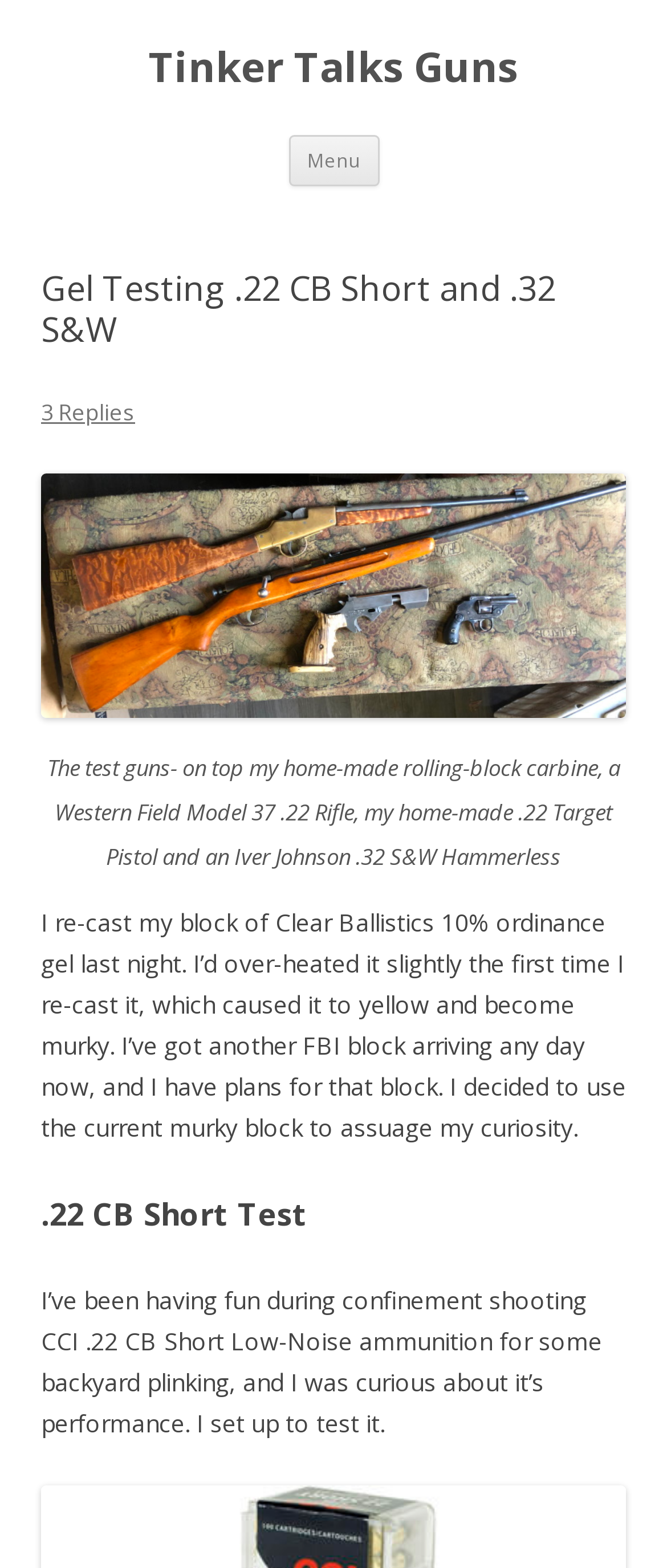What is the author testing in the backyard? Observe the screenshot and provide a one-word or short phrase answer.

CCI .22 CB Short Low-Noise ammunition